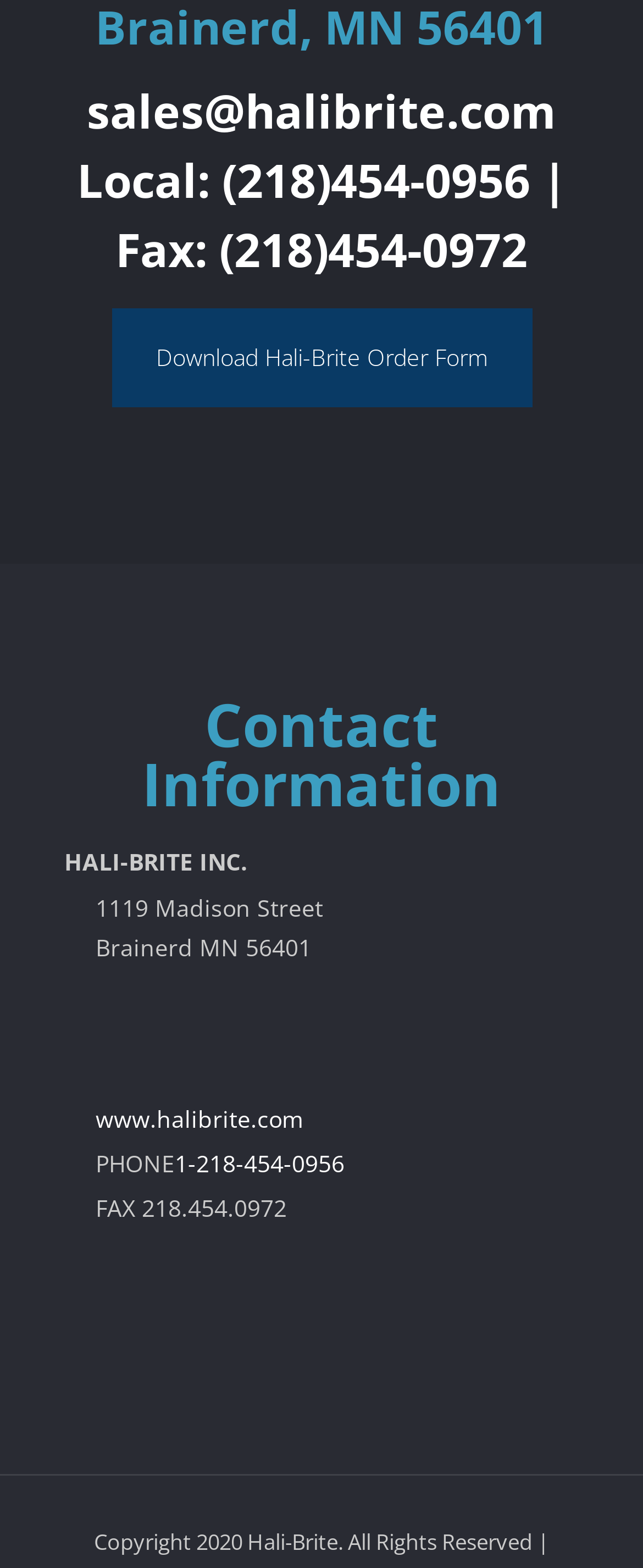What is the company's address?
Refer to the image and give a detailed response to the question.

The address can be found in the 'Contact Information' section, which is located in the middle of the webpage. It is listed as '1119 Madison Street, Brainerd MN 56401'.